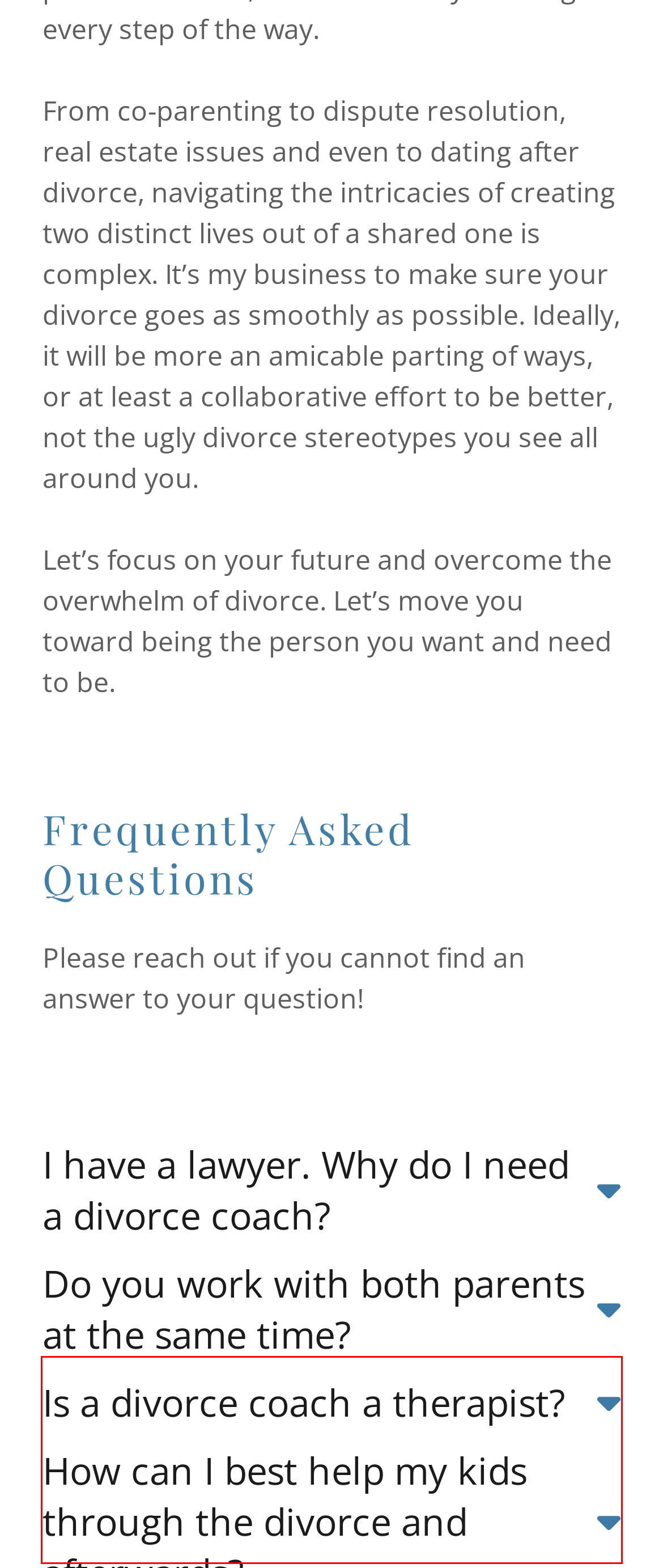Please examine the screenshot of the webpage and read the text present within the red rectangle bounding box.

My specialty is working with a dad or mom individually so their ripple effects help the kids and the entire family ends up benefiting from there. The end goal of my work is to have happy kids in two homes.